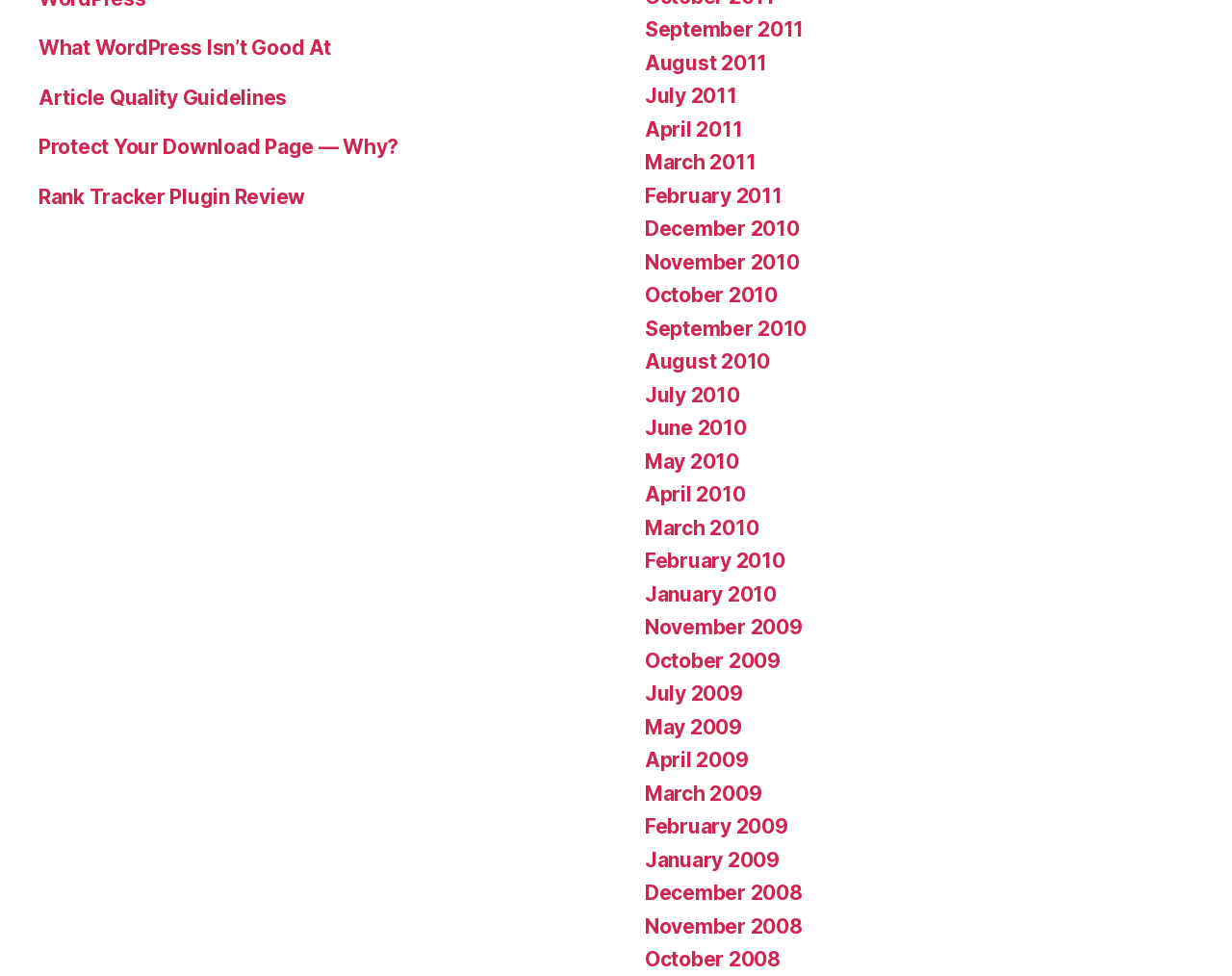Please find the bounding box coordinates for the clickable element needed to perform this instruction: "Check posts from September 2011".

[0.523, 0.018, 0.653, 0.043]